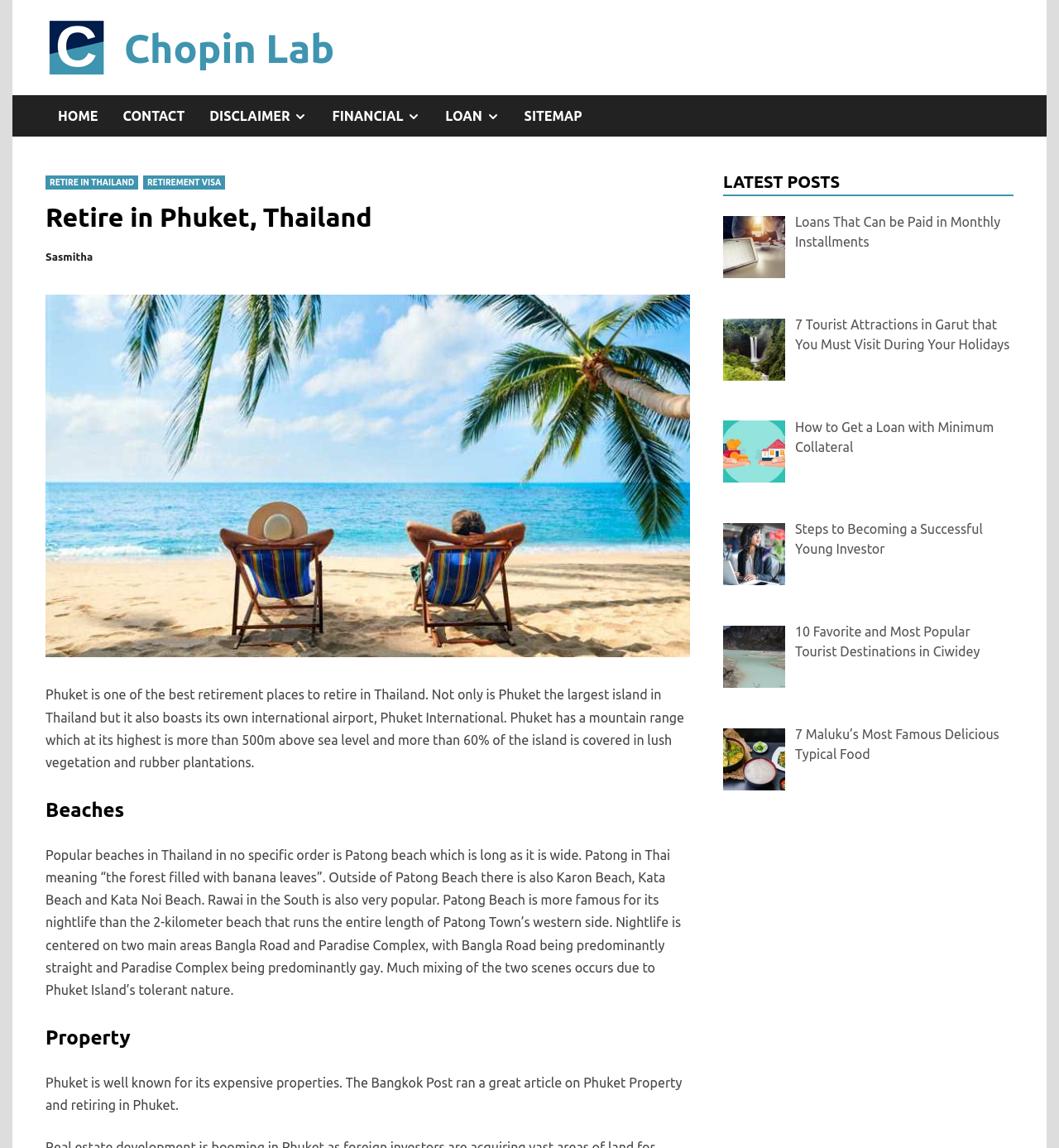Extract the primary header of the webpage and generate its text.

Retire in Phuket, Thailand